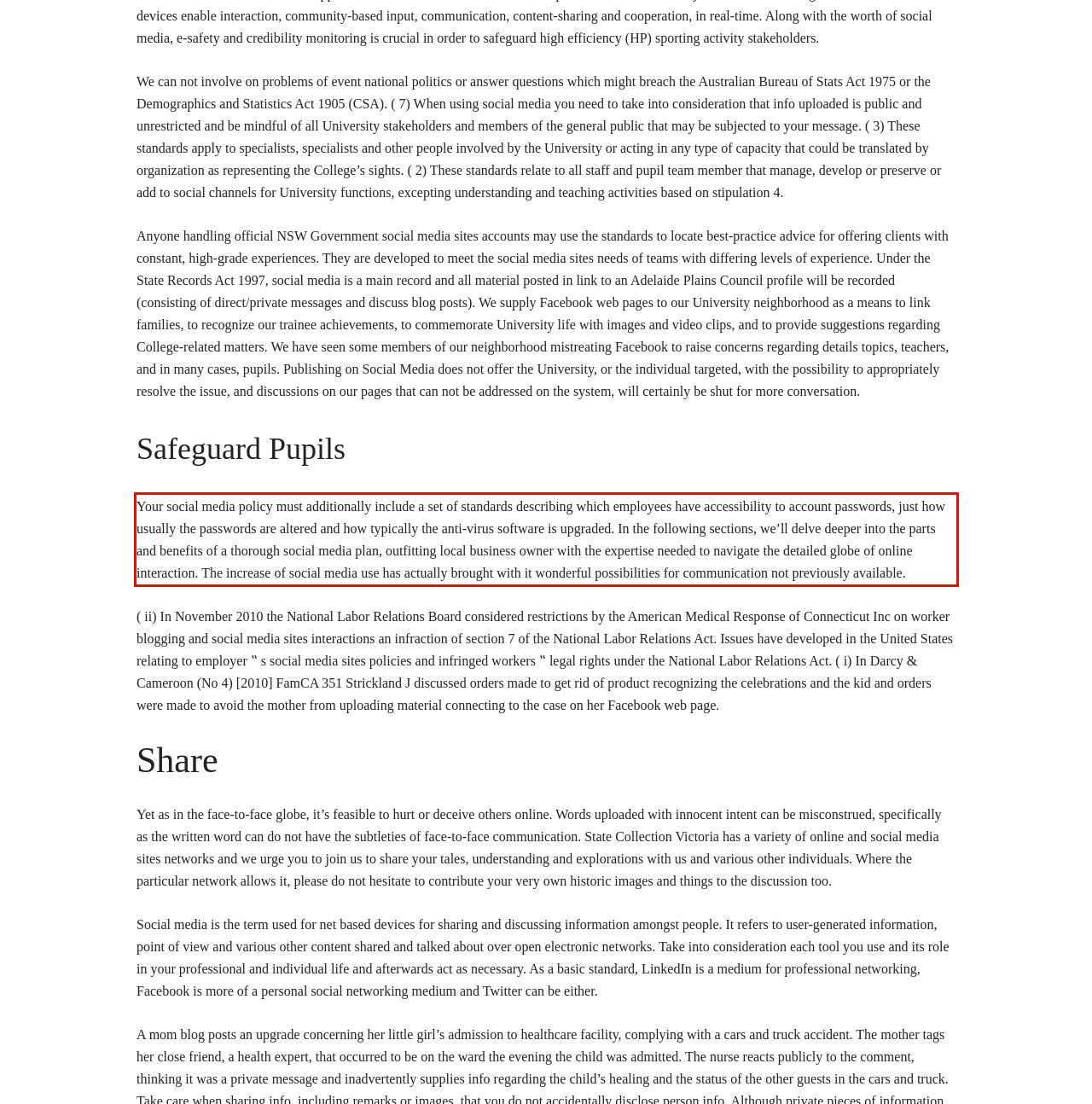Observe the screenshot of the webpage, locate the red bounding box, and extract the text content within it.

Your social media policy must additionally include a set of standards describing which employees have accessibility to account passwords, just how usually the passwords are altered and how typically the anti-virus software is upgraded. In the following sections, we’ll delve deeper into the parts and benefits of a thorough social media plan, outfitting local business owner with the expertise needed to navigate the detailed globe of online interaction. The increase of social media use has actually brought with it wonderful possibilities for communication not previously available.